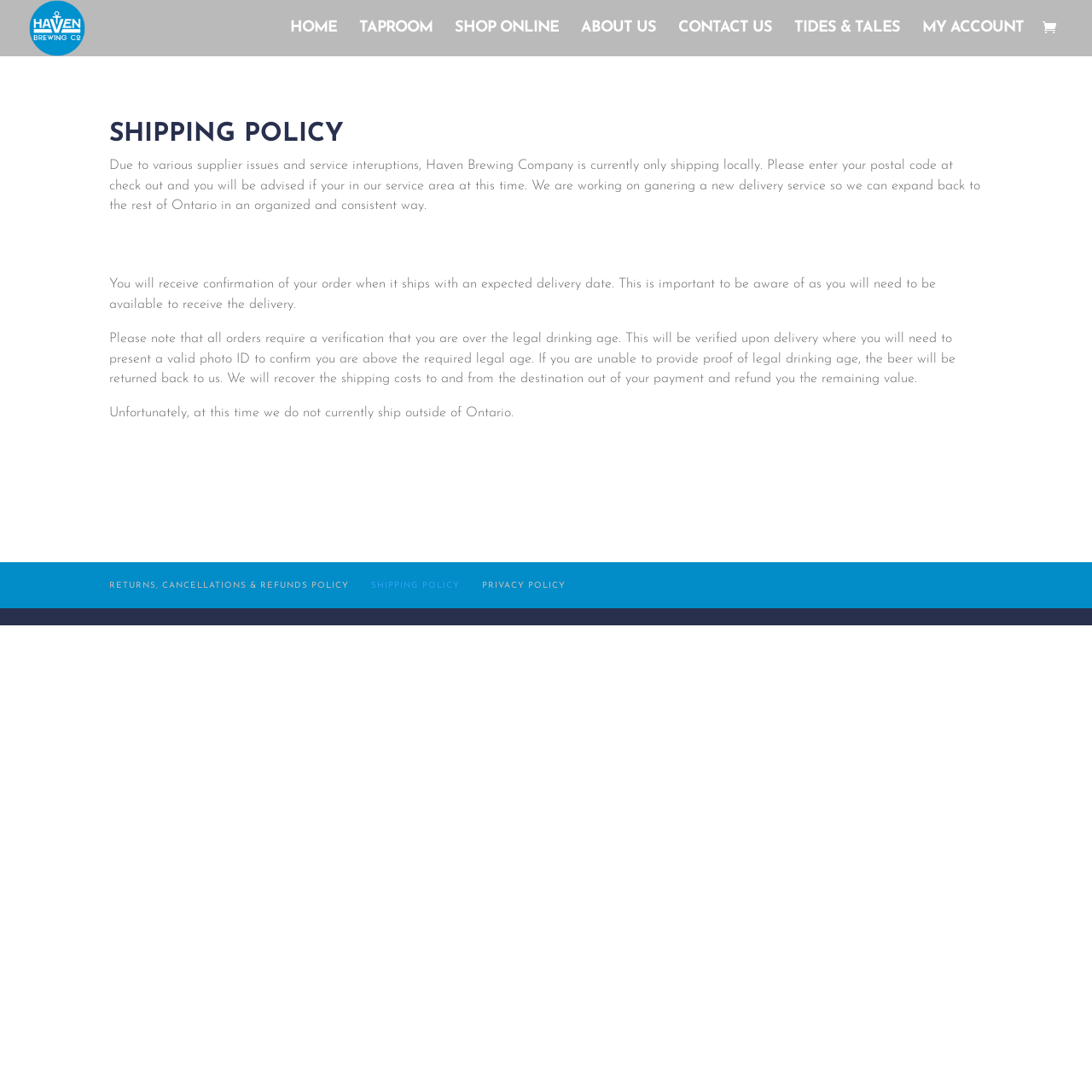Please determine the bounding box coordinates of the section I need to click to accomplish this instruction: "Click Advertise".

None